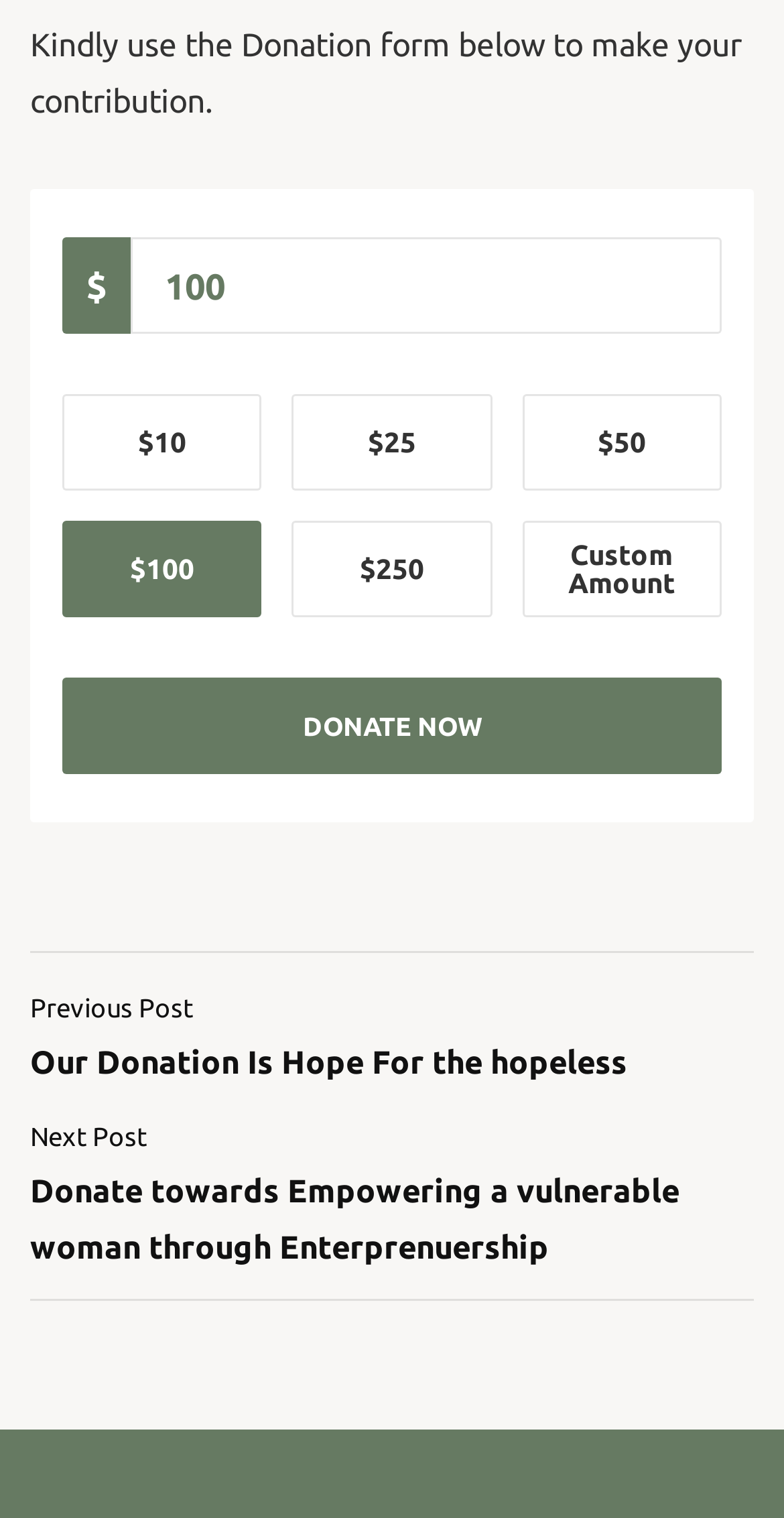Please mark the bounding box coordinates of the area that should be clicked to carry out the instruction: "go to home page".

None